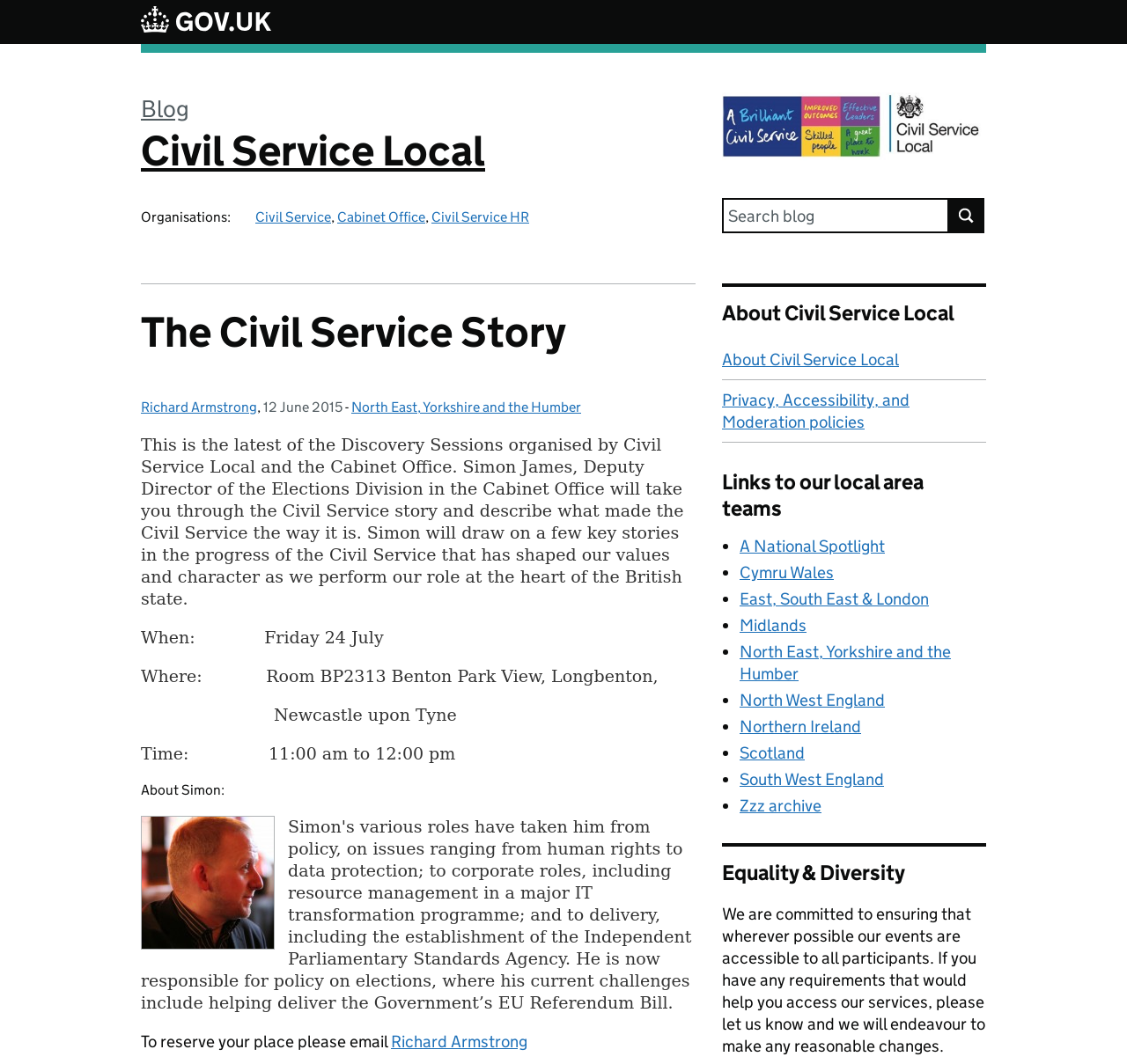Please identify the bounding box coordinates of the element that needs to be clicked to perform the following instruction: "Contact Richard Armstrong".

[0.347, 0.969, 0.468, 0.988]